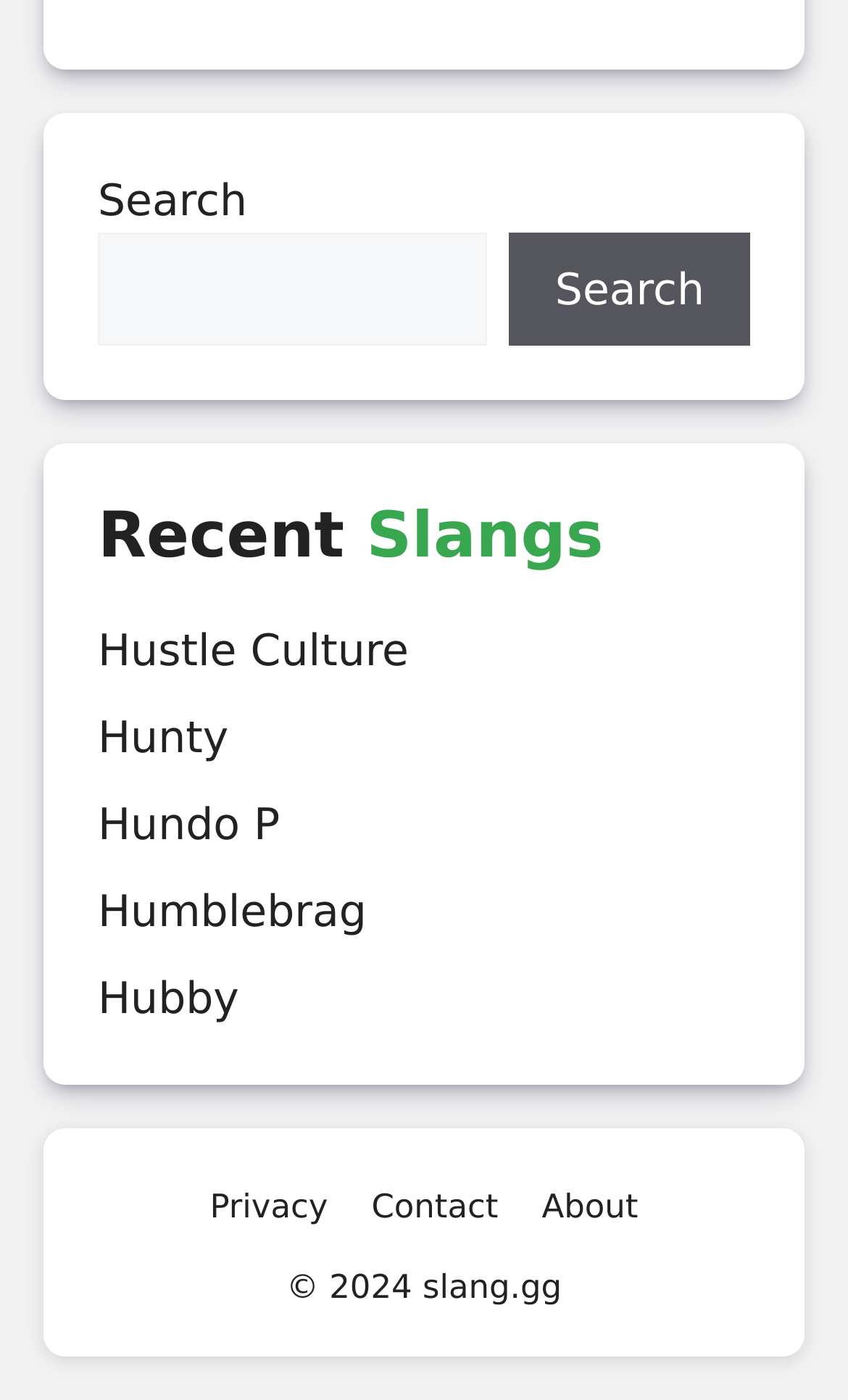Answer the following query concisely with a single word or phrase:
What is the purpose of the search box?

To search slangs